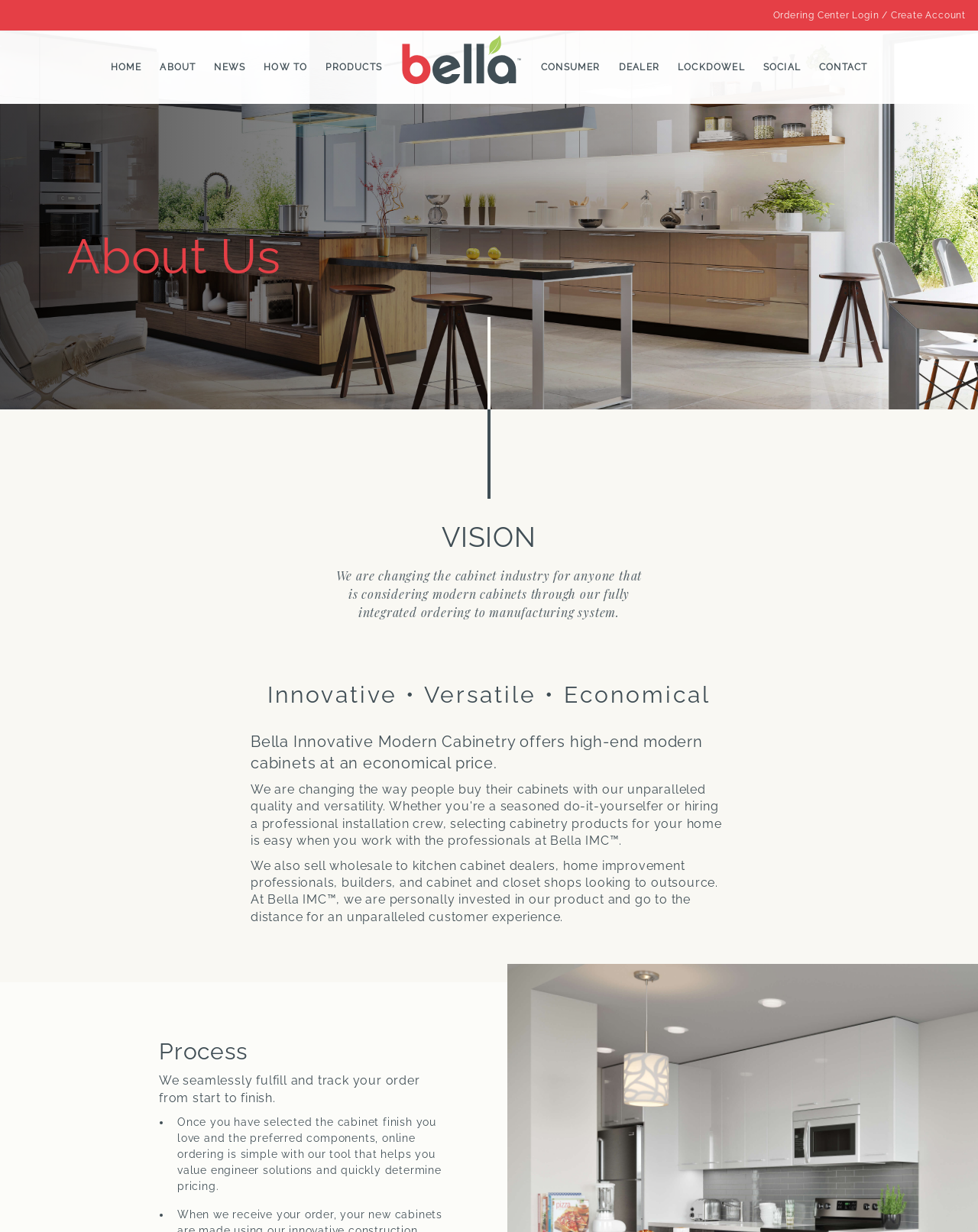Respond to the question with just a single word or phrase: 
What type of products does the company offer?

Modern cabinets